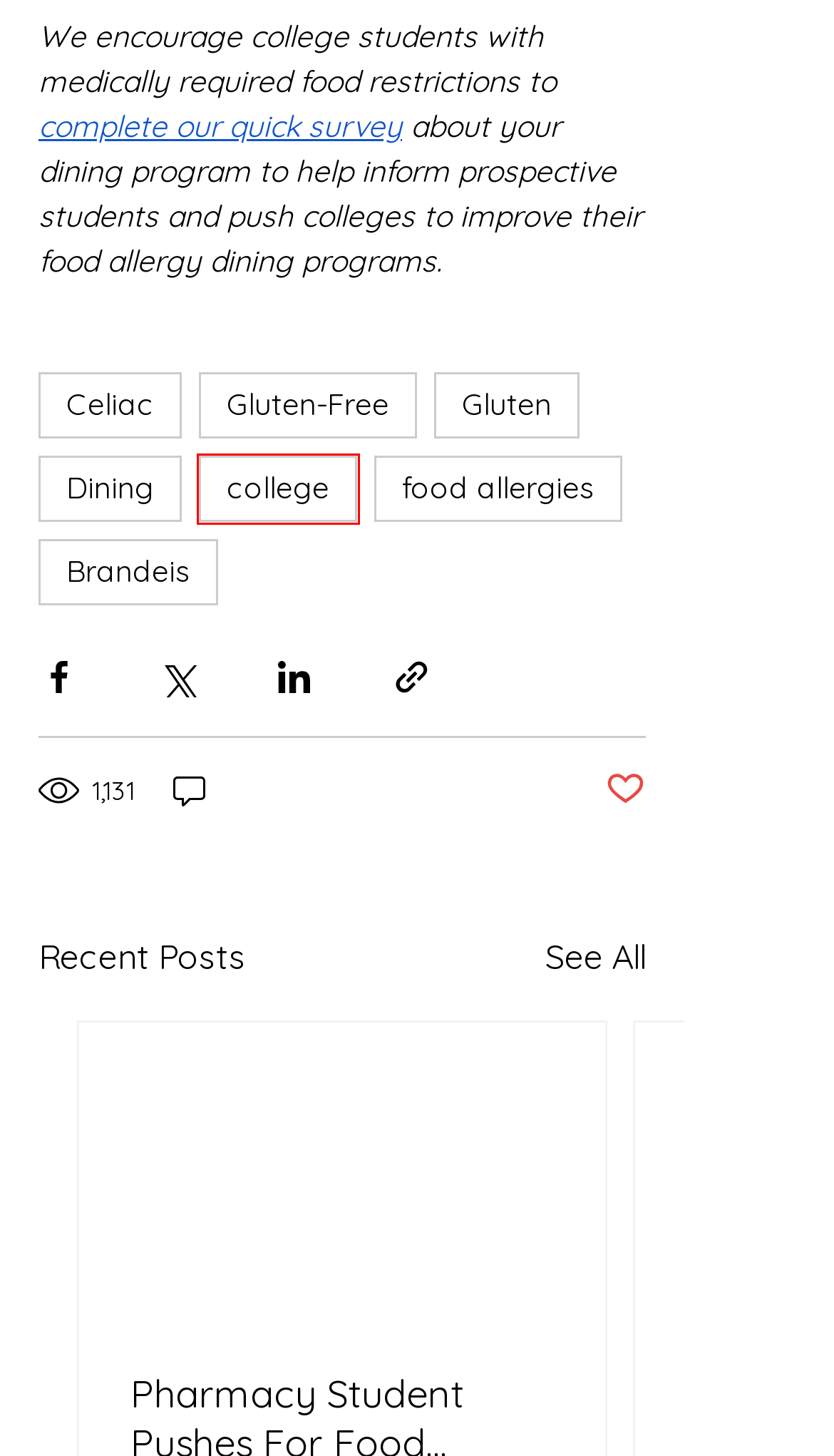You have been given a screenshot of a webpage, where a red bounding box surrounds a UI element. Identify the best matching webpage description for the page that loads after the element in the bounding box is clicked. Options include:
A. Dining | GFreeFriends
B. Brandeis | GFreeFriends
C. food allergies | GFreeFriends
D. Celiac | GFreeFriends
E. Gluten | GFreeFriends
F. college | GFreeFriends
G. Gluten-Free | GFreeFriends
H. Pharmacy Student Pushes For Food Allergy Awareness in Medical Facilities

F